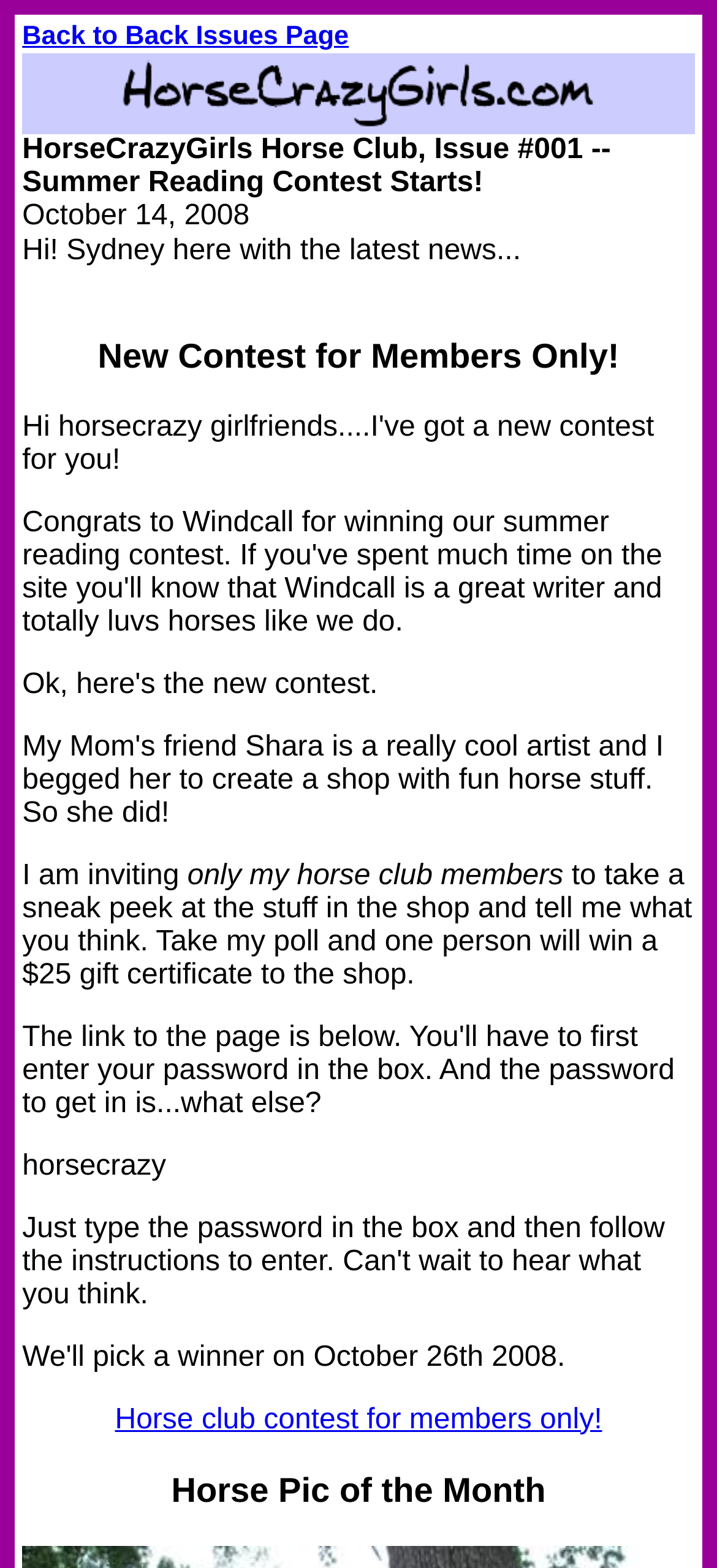Answer the following query concisely with a single word or phrase:
What is the purpose of the summer reading contest?

To win a $25 gift certificate